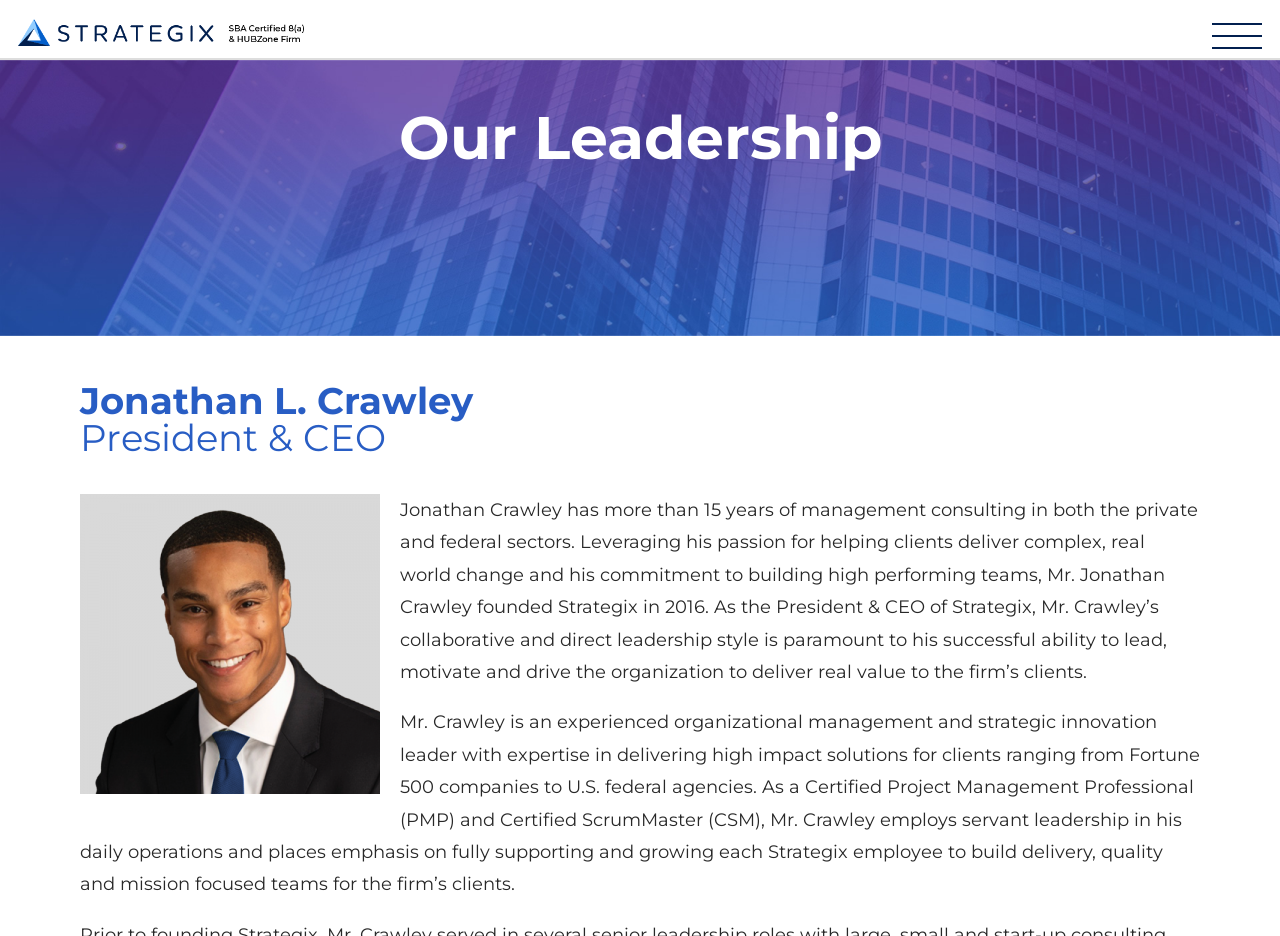Based on the image, please respond to the question with as much detail as possible:
What is Jonathan Crawley's certification?

I found the answer by reading the bio of Jonathan Crawley, which mentions that he is a Certified Project Management Professional (PMP) and Certified ScrumMaster (CSM).